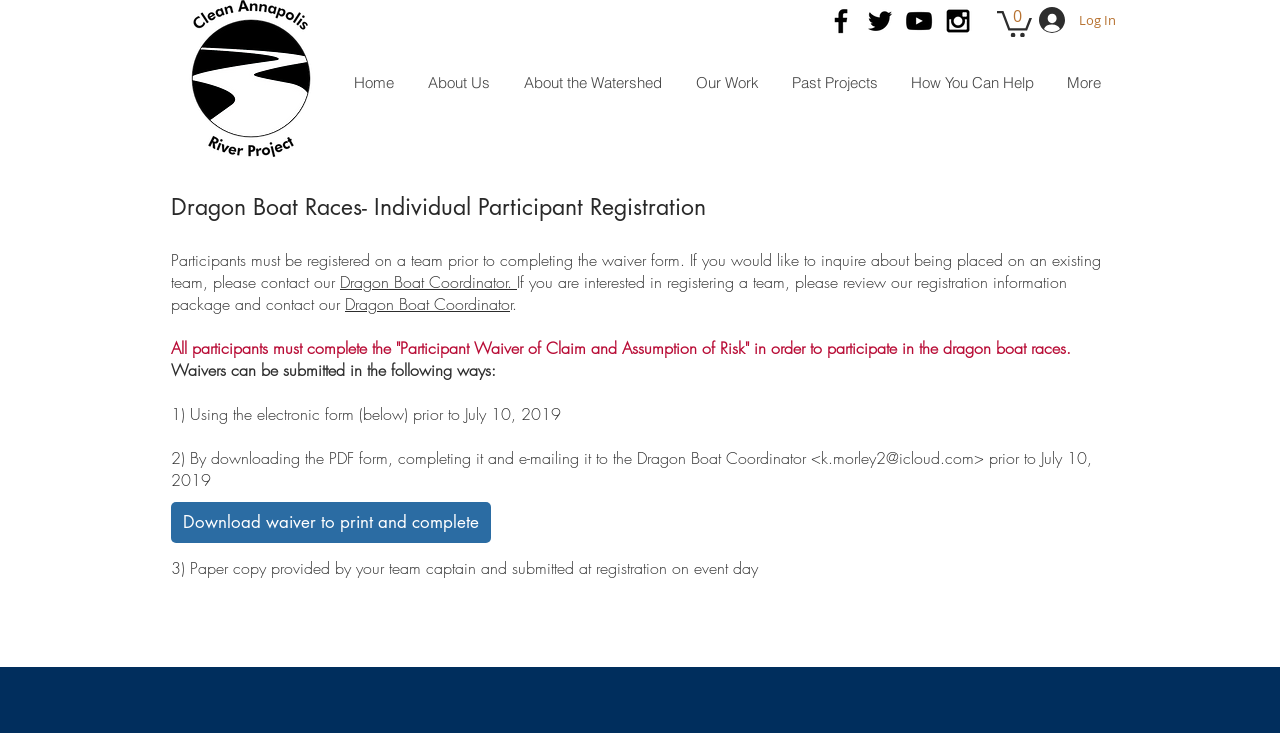Given the description of the UI element: "Log In", predict the bounding box coordinates in the form of [left, top, right, bottom], with each value being a float between 0 and 1.

[0.801, 0.001, 0.883, 0.053]